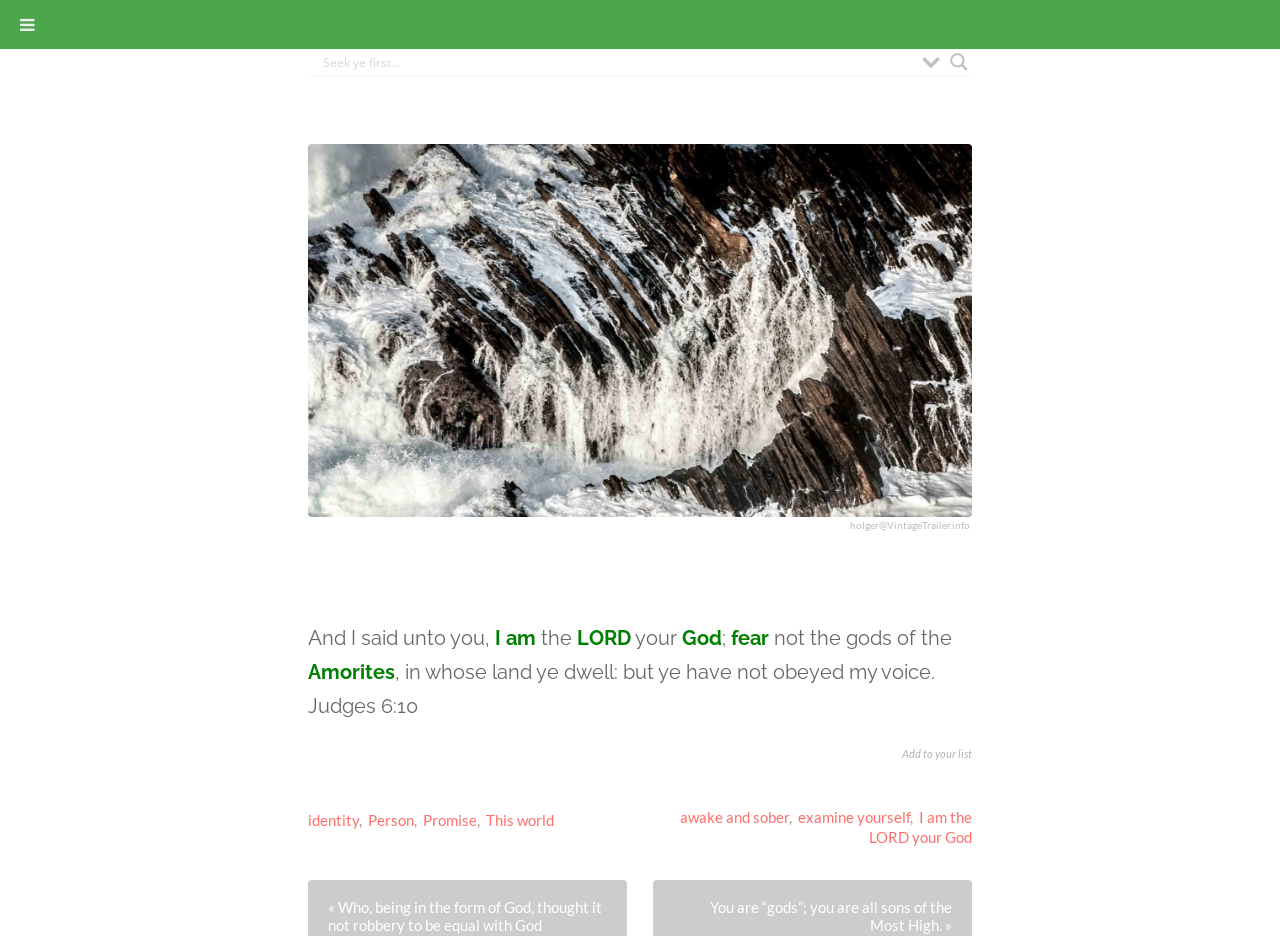Please locate the bounding box coordinates of the element's region that needs to be clicked to follow the instruction: "Add to your list". The bounding box coordinates should be provided as four float numbers between 0 and 1, i.e., [left, top, right, bottom].

[0.705, 0.798, 0.759, 0.868]